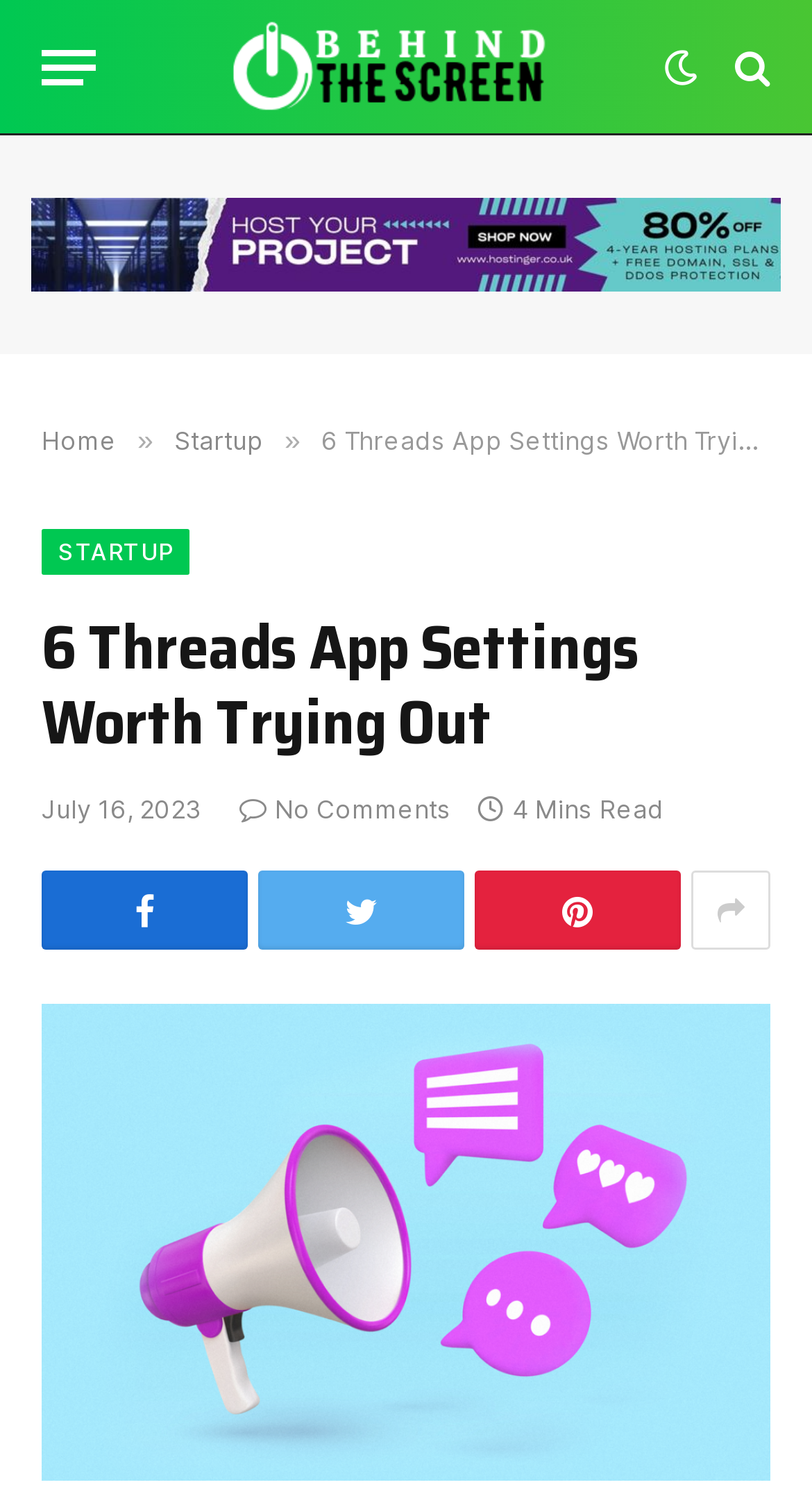Based on the element description title="Behind The Screen", identify the bounding box of the UI element in the given webpage screenshot. The coordinates should be in the format (top-left x, top-left y, bottom-right x, bottom-right y) and must be between 0 and 1.

[0.195, 0.0, 0.767, 0.09]